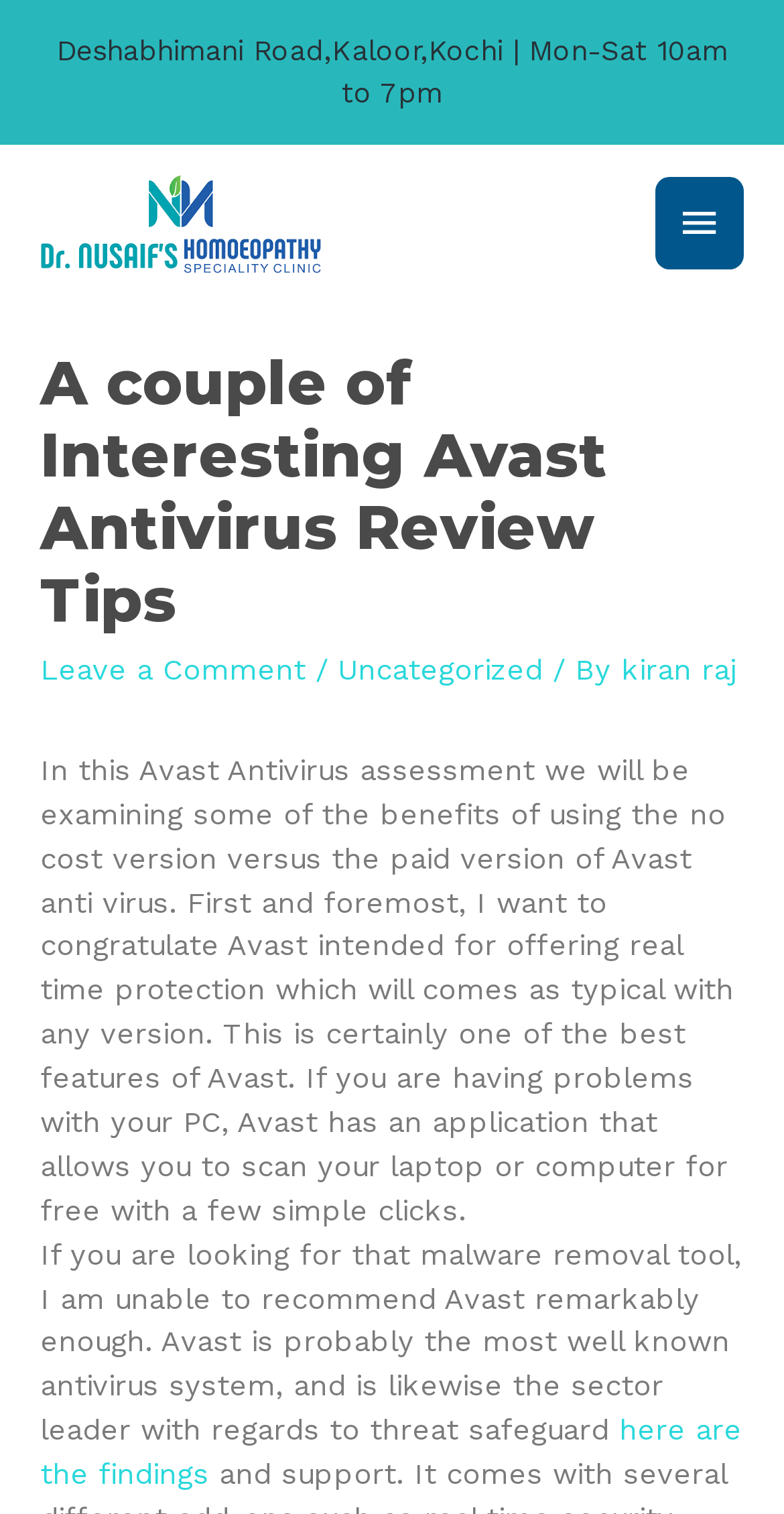Using the information in the image, could you please answer the following question in detail:
What is the purpose of the application mentioned in the article?

I determined the purpose of the application by reading the article, which says 'Avast has an application that allows you to scan your laptop for free with a few simple clicks'.